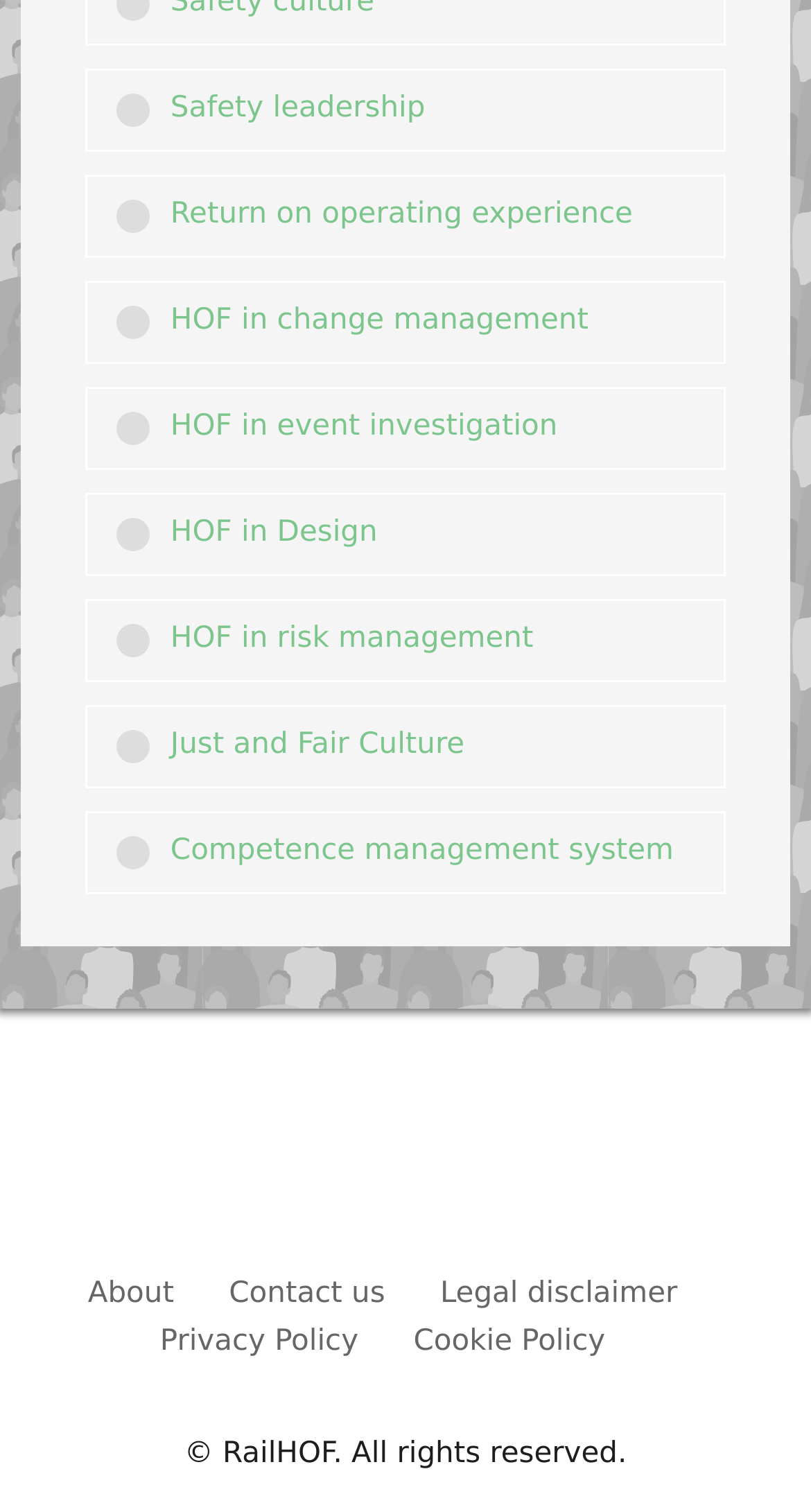Please locate the UI element described by "HOF in change management" and provide its bounding box coordinates.

[0.105, 0.186, 0.895, 0.24]